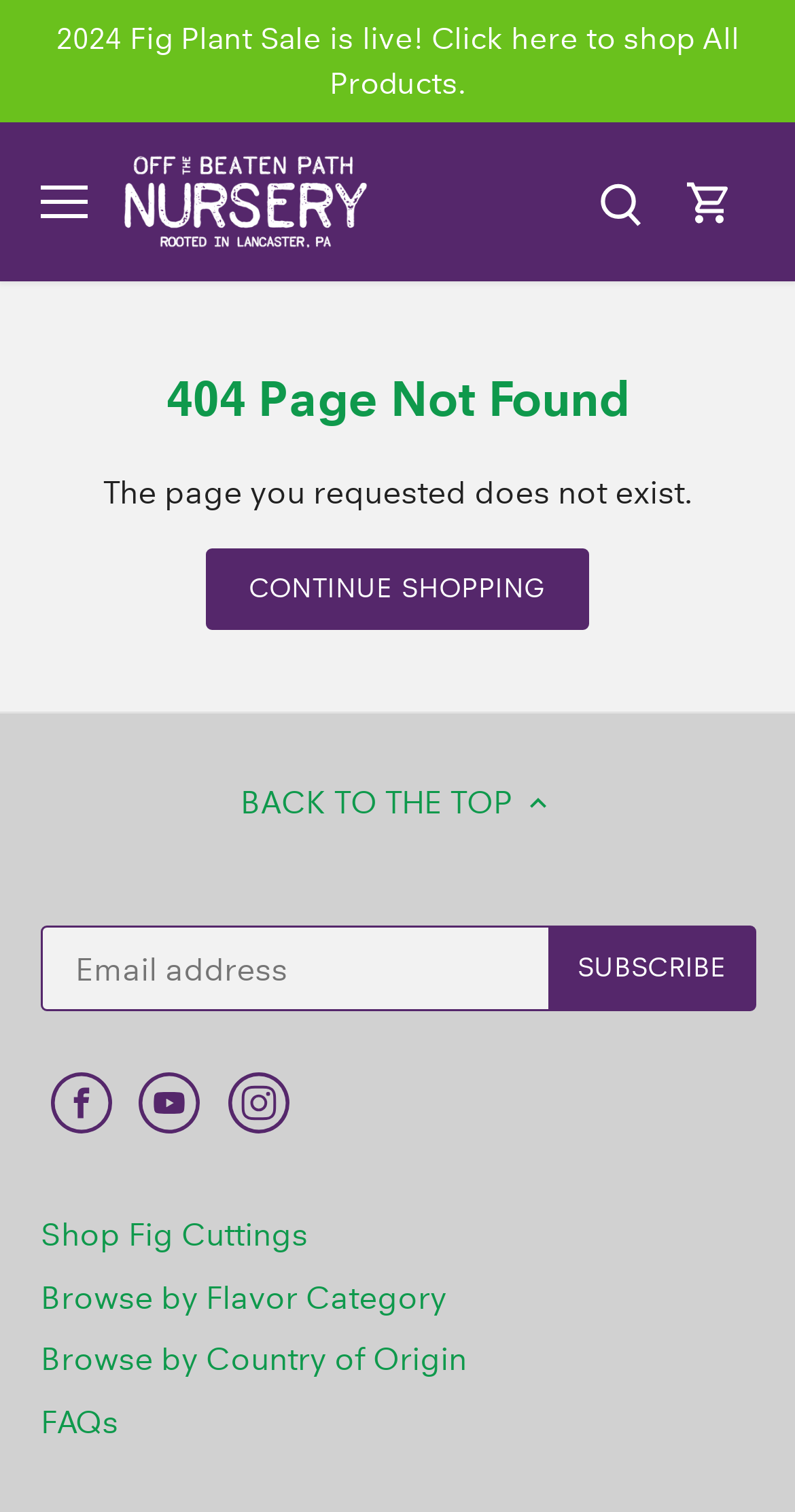Please provide a brief answer to the question using only one word or phrase: 
What is the text of the first link on the page?

2024 Fig Plant Sale is live!